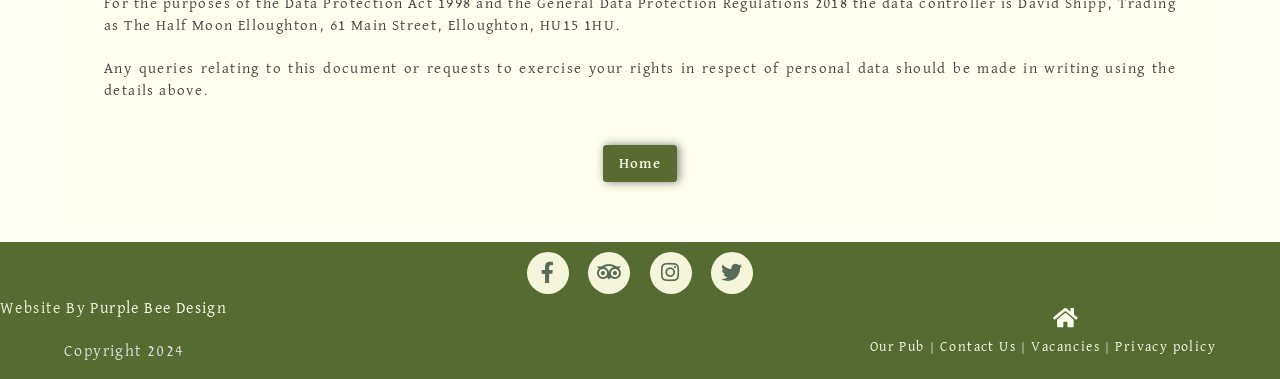Specify the bounding box coordinates of the area to click in order to execute this command: 'go to home page'. The coordinates should consist of four float numbers ranging from 0 to 1, and should be formatted as [left, top, right, bottom].

[0.471, 0.381, 0.529, 0.479]